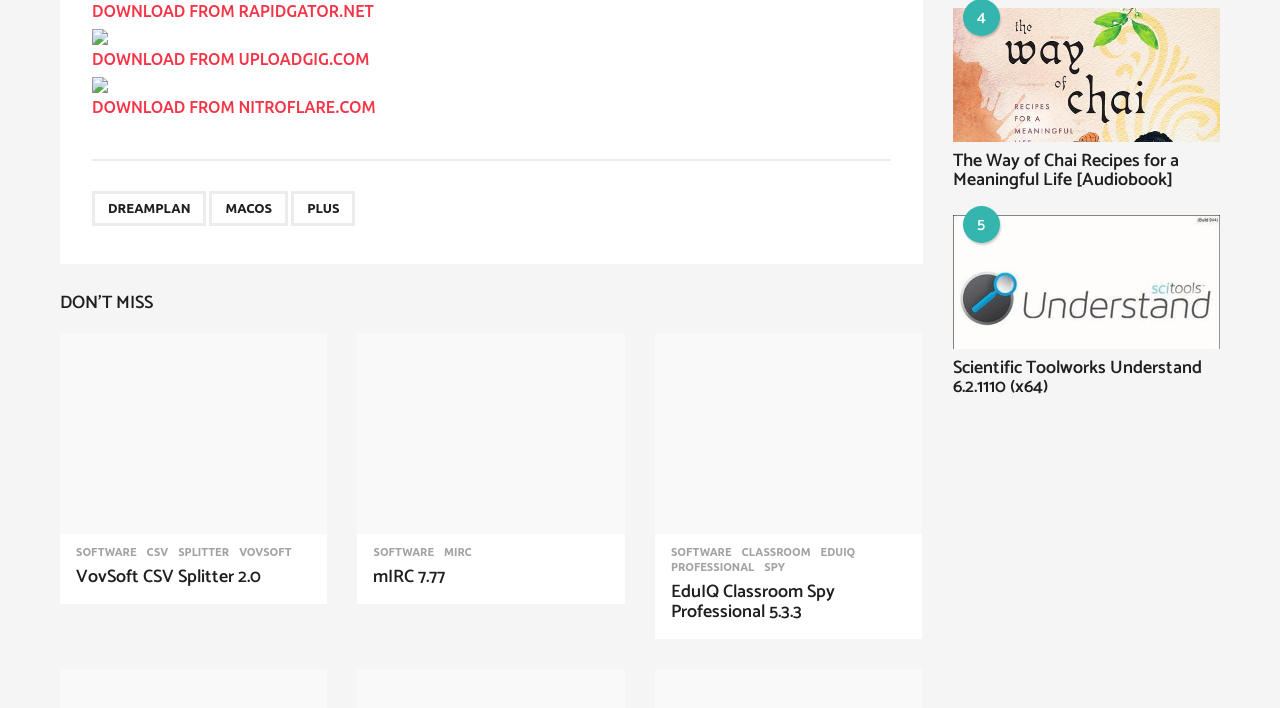Kindly determine the bounding box coordinates of the area that needs to be clicked to fulfill this instruction: "explore EduIQ Classroom Spy Professional 5.3.3".

[0.512, 0.471, 0.721, 0.754]